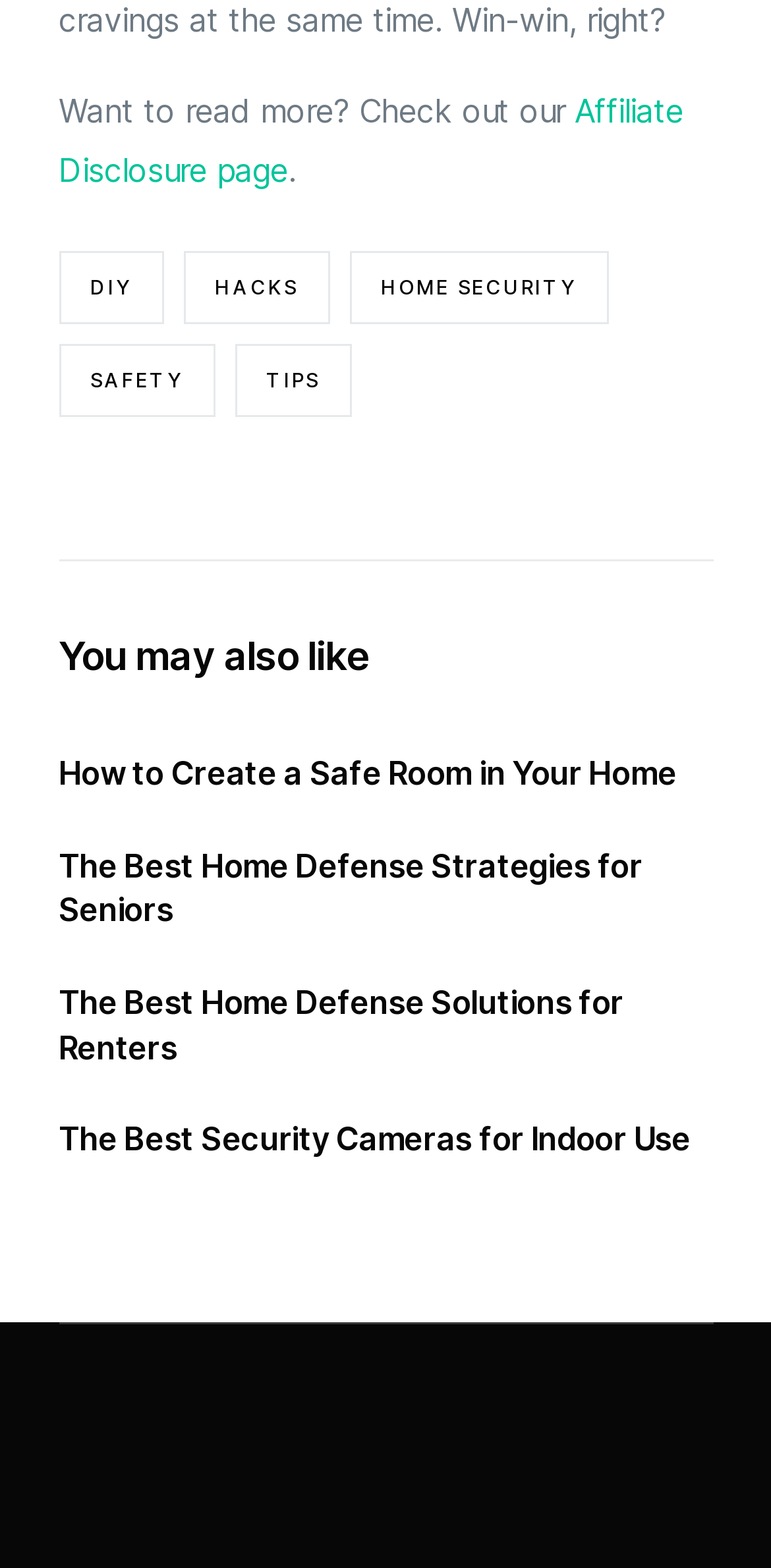Determine the bounding box for the UI element described here: "tips".

[0.304, 0.219, 0.455, 0.266]